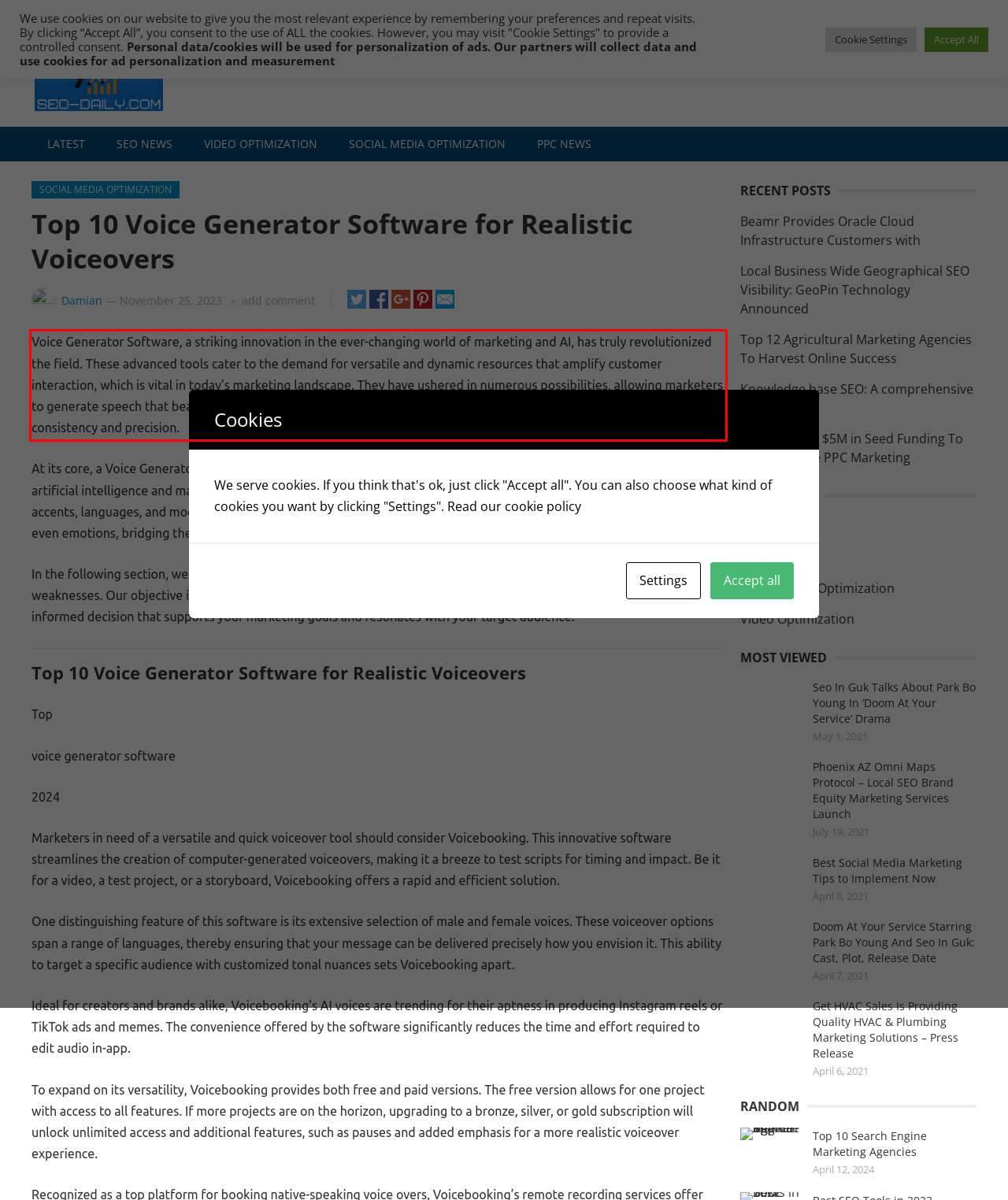Review the webpage screenshot provided, and perform OCR to extract the text from the red bounding box.

Voice Generator Software, a striking innovation in the ever-changing world of marketing and AI, has truly revolutionized the field. These advanced tools cater to the demand for versatile and dynamic resources that amplify customer interaction, which is vital in today’s marketing landscape. They have ushered in numerous possibilities, allowing marketers to generate speech that bears a striking resemblance to human communication in effectiveness, but surpasses it in consistency and precision.